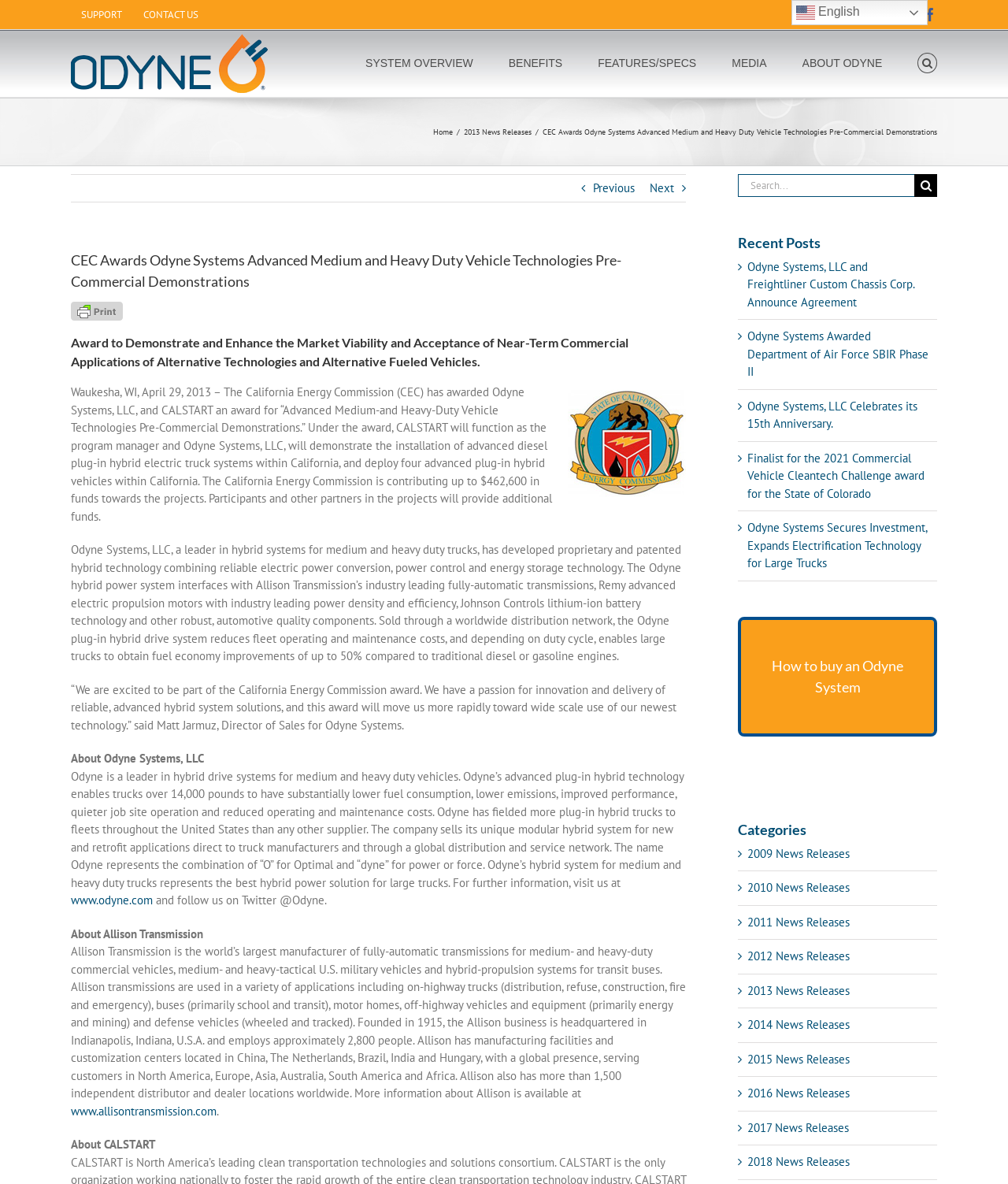What is the company name of the website?
Please provide a comprehensive and detailed answer to the question.

The company name can be found in the logo at the top left corner of the webpage, which is an image with the text 'Odyne Systems, LLC Logo'. Additionally, the company name is mentioned in the page title and throughout the content of the webpage.